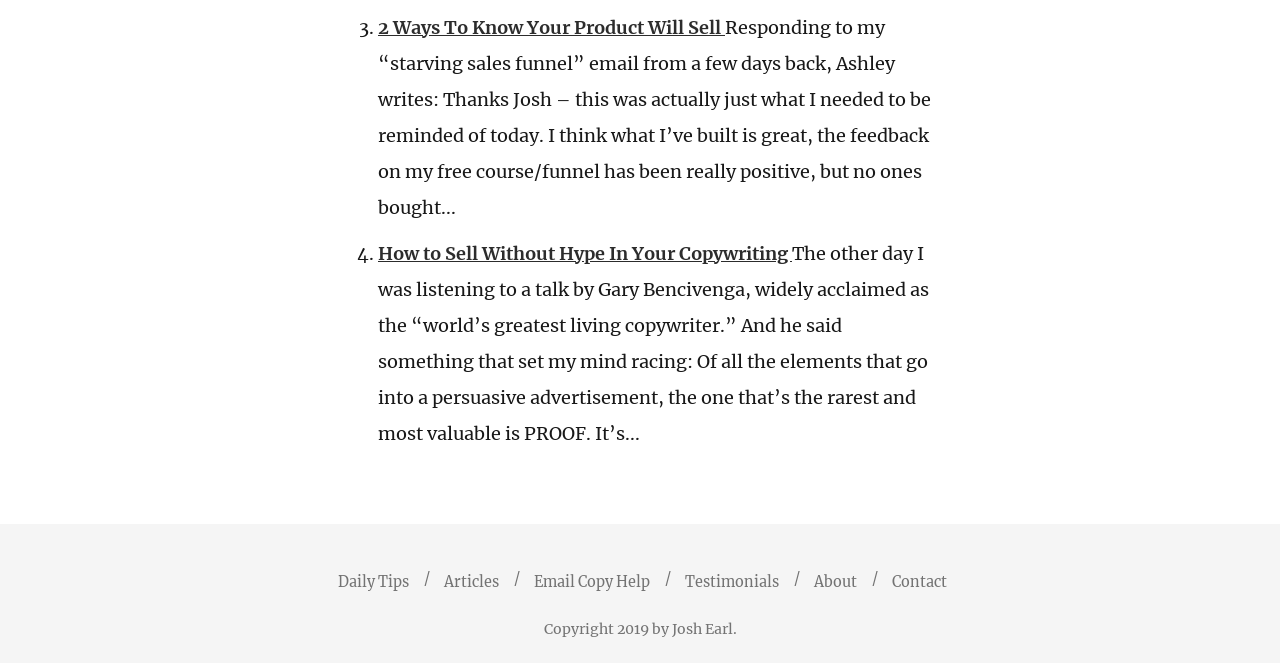What is the author's name?
Look at the image and answer the question with a single word or phrase.

Josh Earl